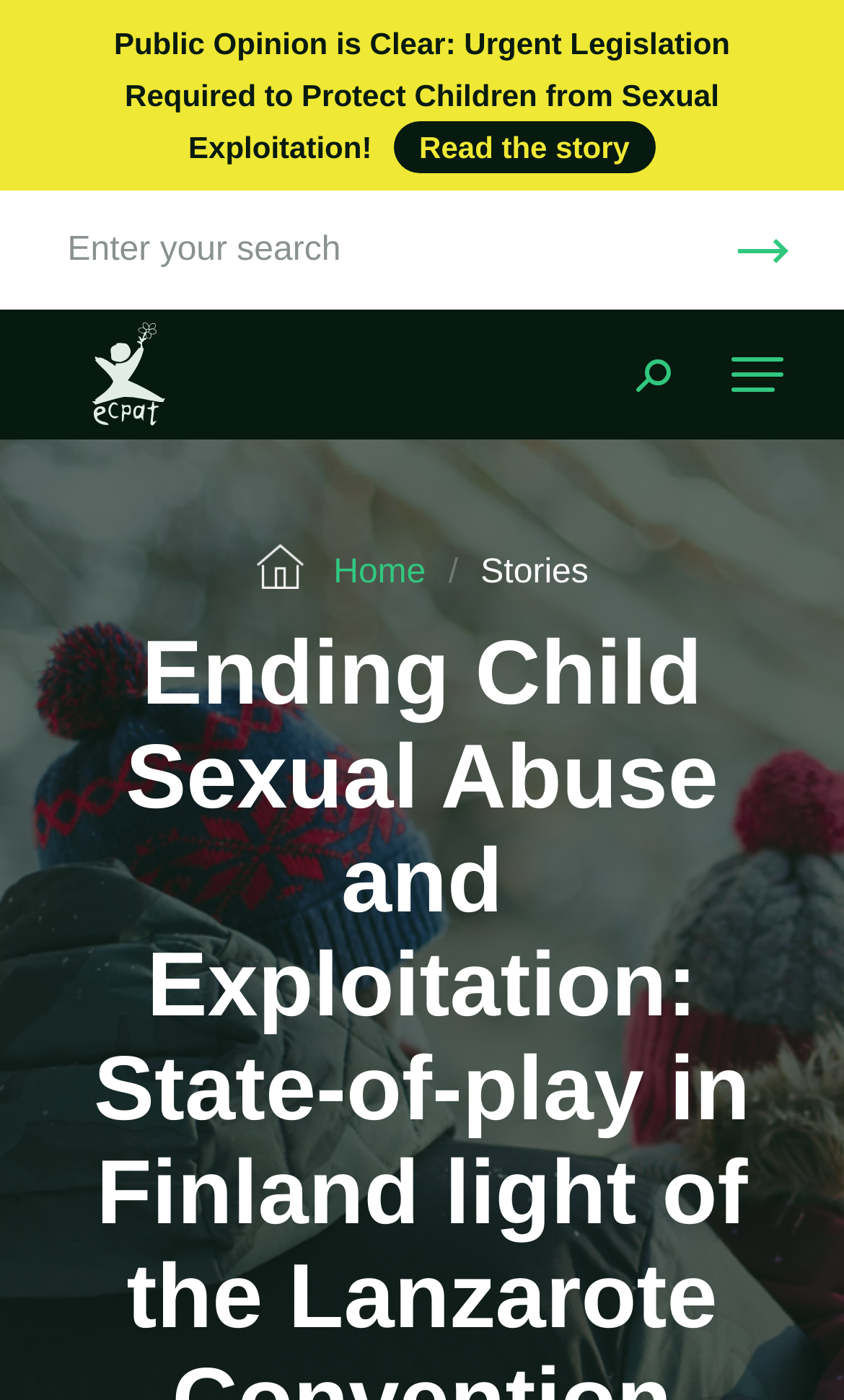What is the text above the search box?
Answer with a single word or short phrase according to what you see in the image.

Public Opinion is Clear: Urgent Legislation Required to Protect Children from Sexual Exploitation!